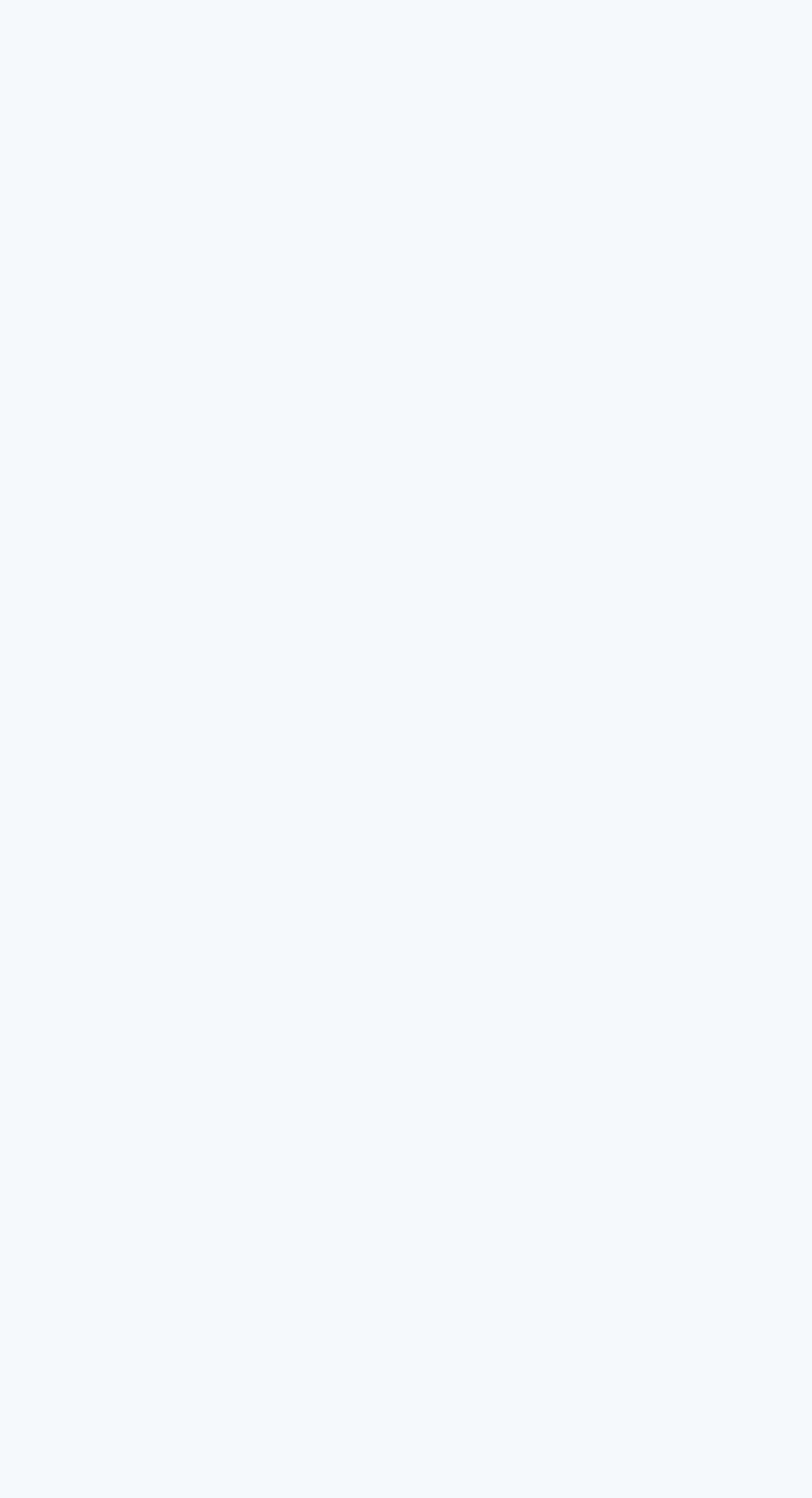Give the bounding box coordinates for this UI element: "Our Latest Team-Building Adventures". The coordinates should be four float numbers between 0 and 1, arranged as [left, top, right, bottom].

[0.038, 0.32, 0.962, 0.389]